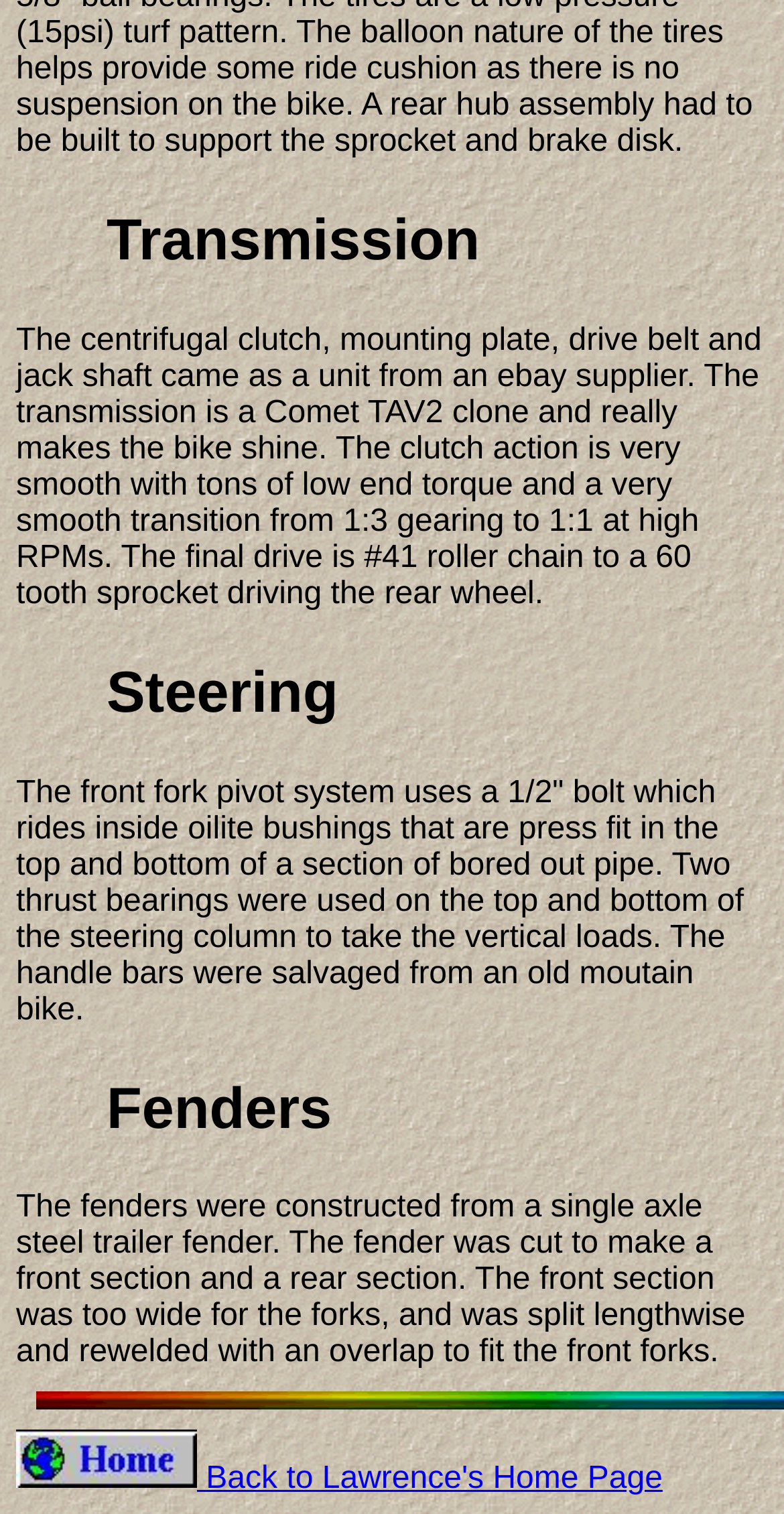Provide the bounding box coordinates of the UI element this sentence describes: "Back to Lawrence's Home Page".

[0.021, 0.966, 0.845, 0.989]